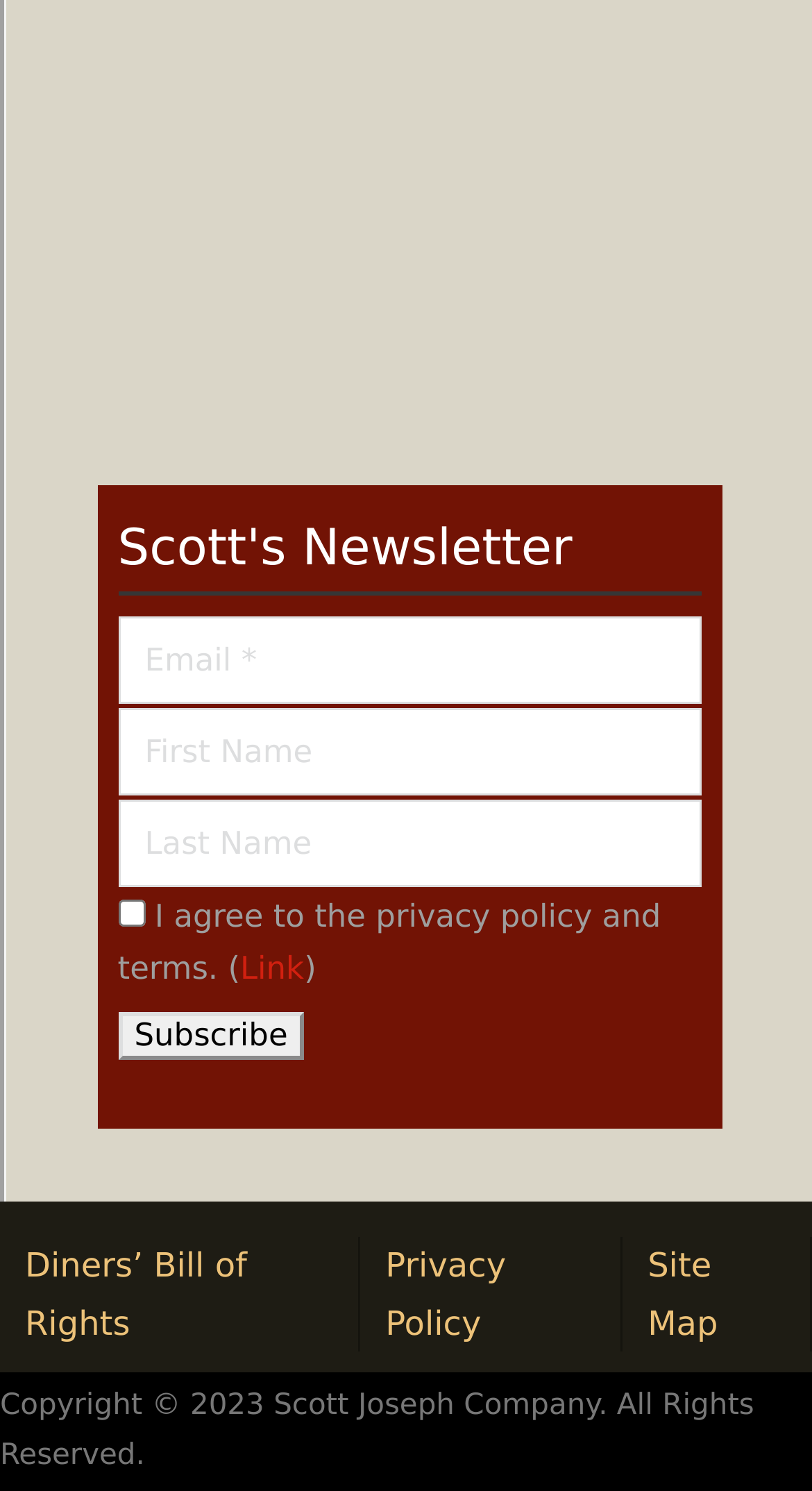Please identify the bounding box coordinates of the element I need to click to follow this instruction: "access reference page".

None